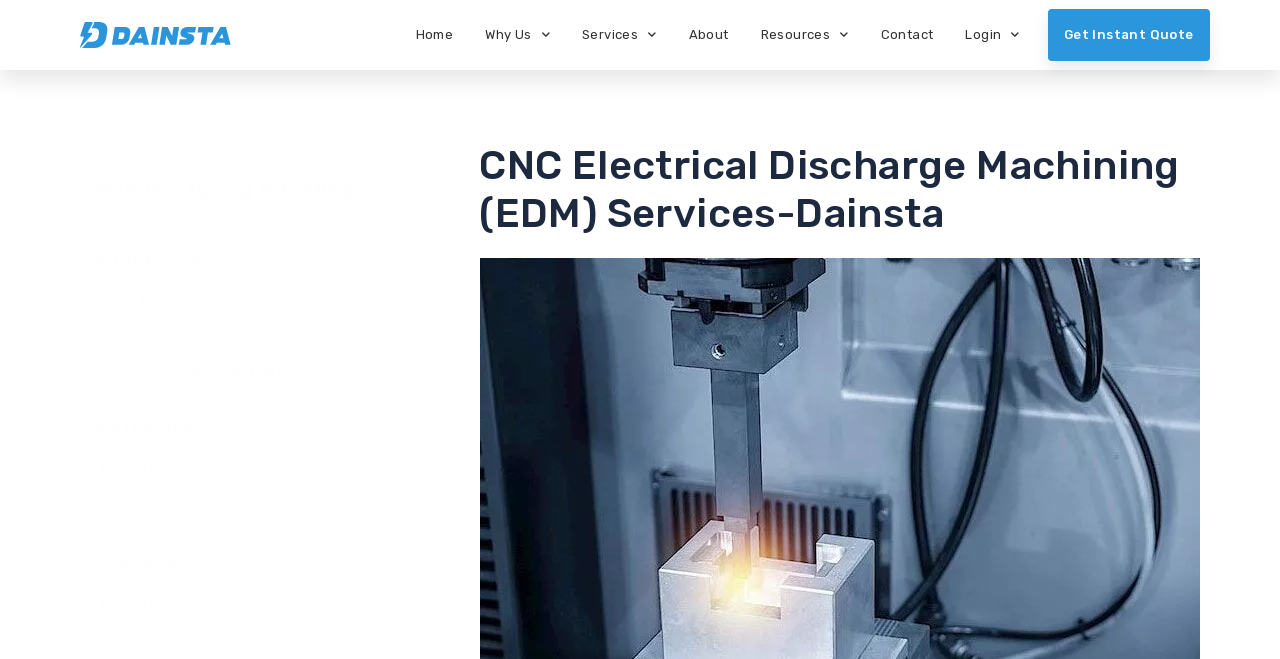Specify the bounding box coordinates of the element's area that should be clicked to execute the given instruction: "Click the Contact link". The coordinates should be four float numbers between 0 and 1, i.e., [left, top, right, bottom].

[0.685, 0.014, 0.732, 0.093]